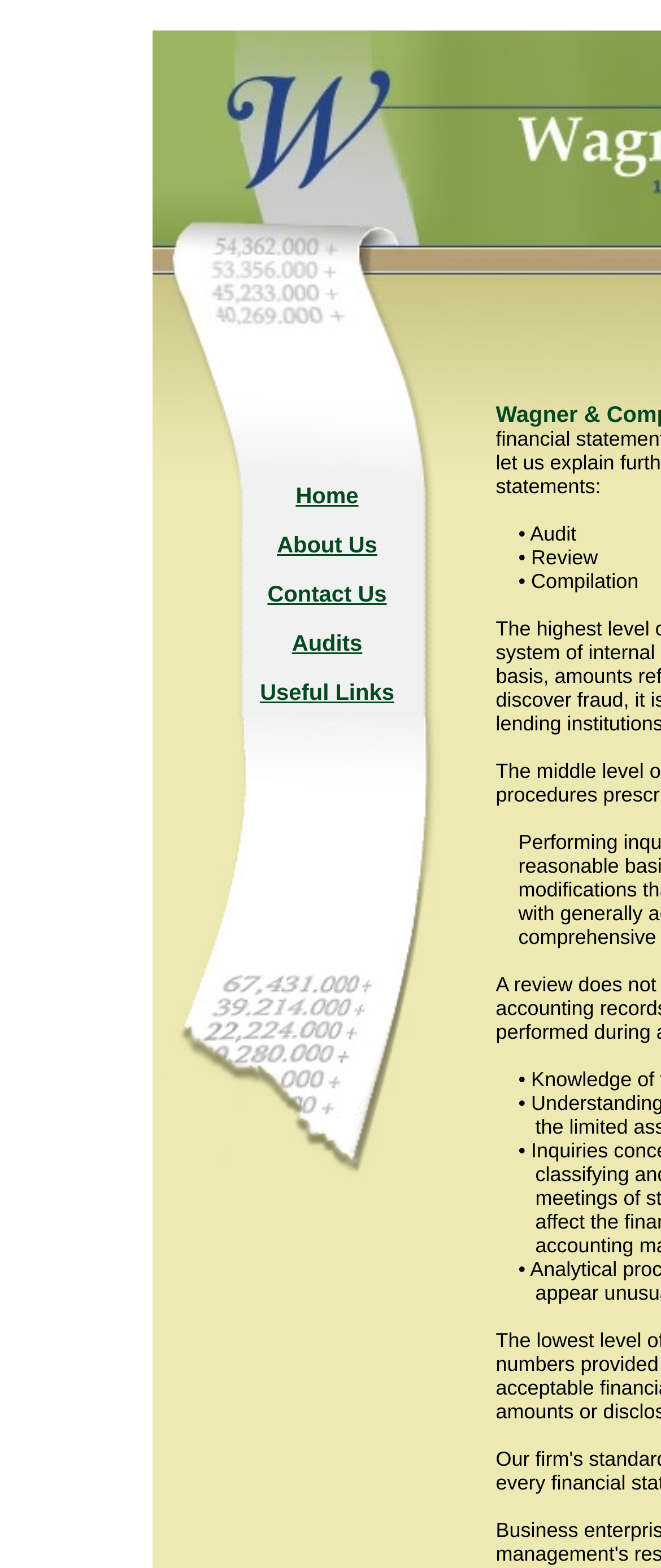Give a one-word or phrase response to the following question: What are the main navigation menu items?

Home, About Us, Contact Us, Audits, Useful Links